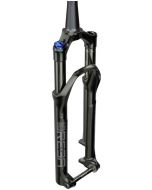Respond to the question with just a single word or phrase: 
What is the primary purpose of the RockShox Reba RL fork?

Mountain biking